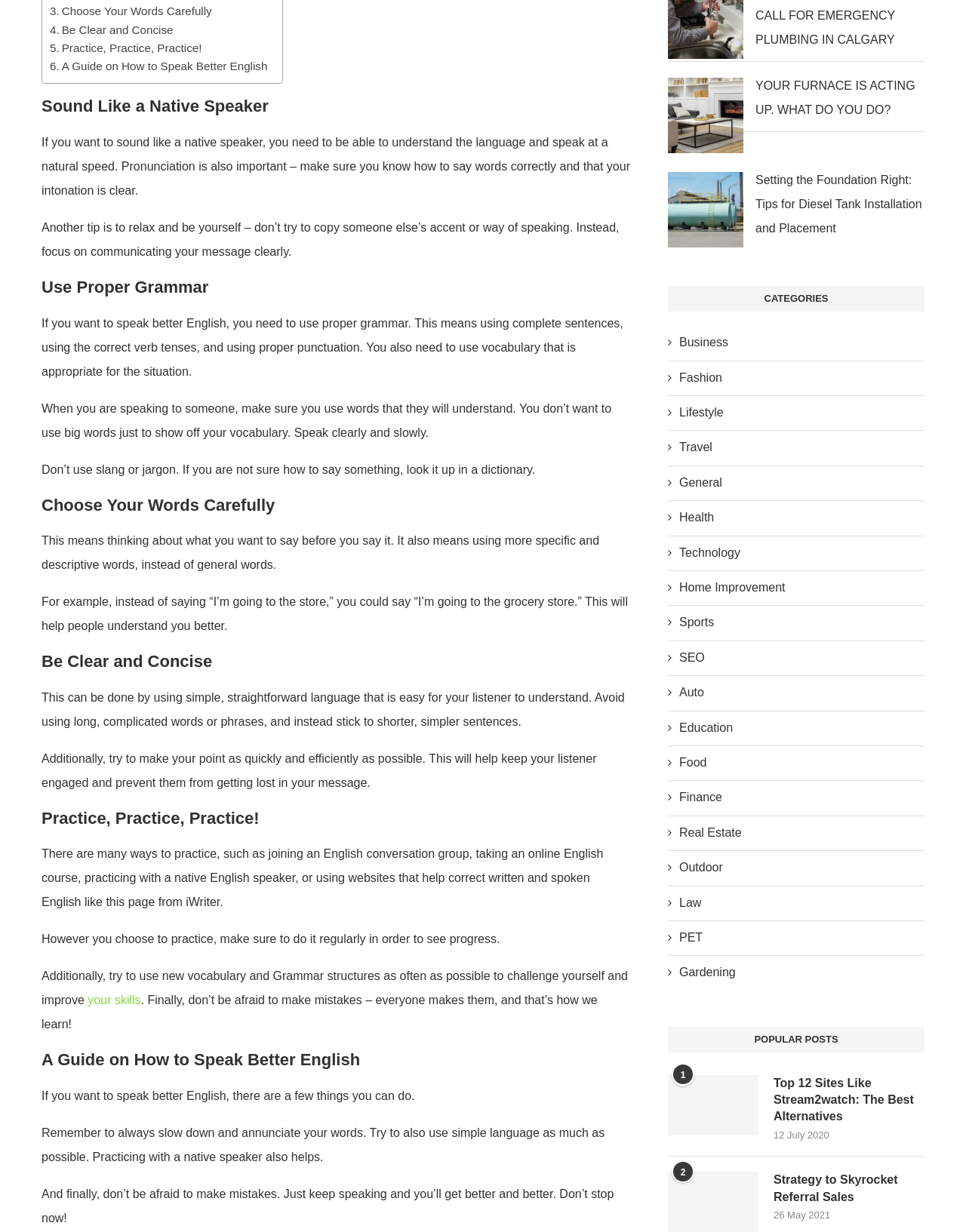Please determine the bounding box coordinates of the area that needs to be clicked to complete this task: 'Click on 'Choose Your Words Carefully''. The coordinates must be four float numbers between 0 and 1, formatted as [left, top, right, bottom].

[0.052, 0.002, 0.219, 0.017]